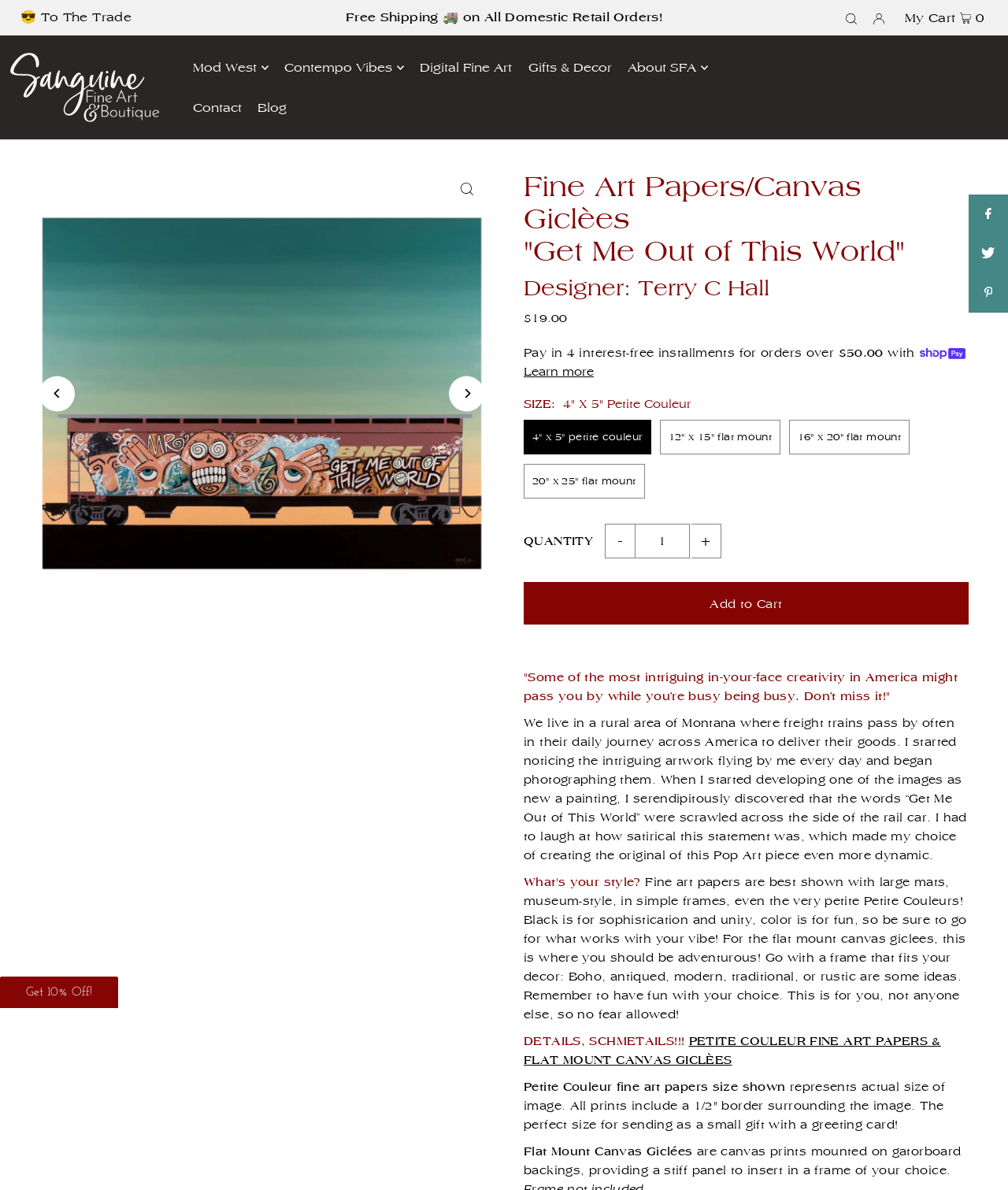Extract the top-level heading from the webpage and provide its text.

Fine Art Papers/Canvas Giclèes
"Get Me Out of This World"